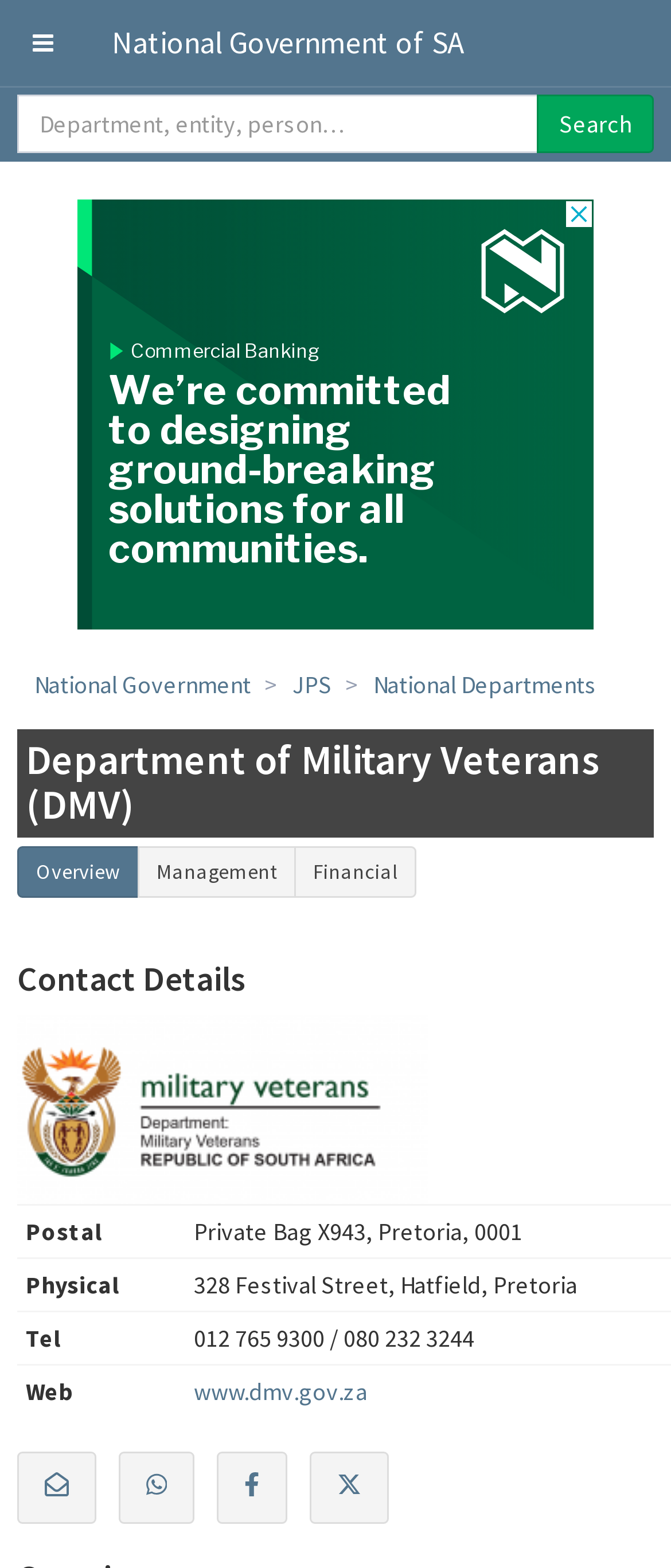Respond to the question with just a single word or phrase: 
What is the name of the department?

Department of Military Veterans